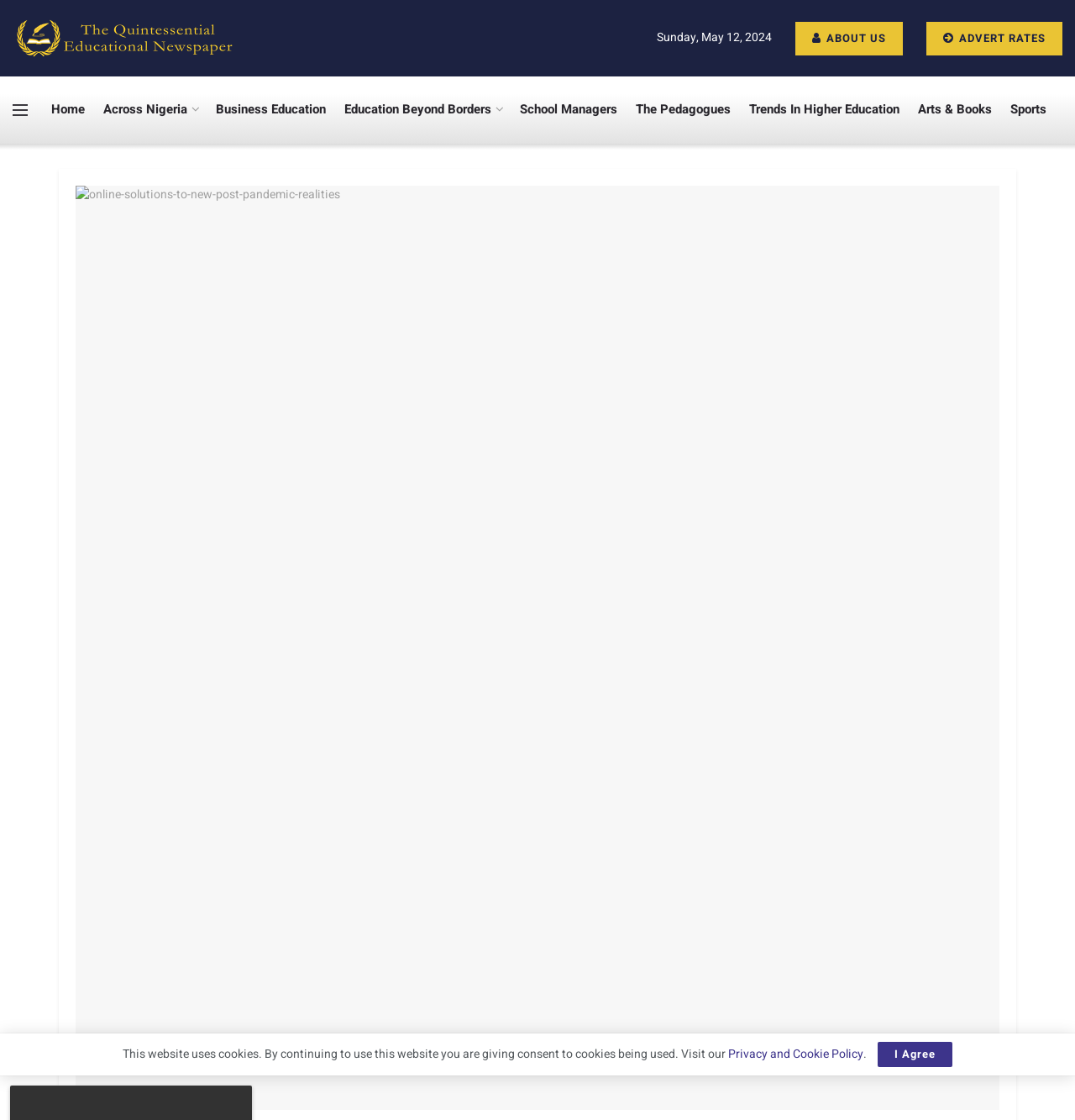Please find the bounding box for the UI element described by: "Sports".

[0.94, 0.085, 0.973, 0.11]